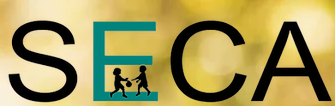What is the color effect of the logo's backdrop?
Refer to the image and respond with a one-word or short-phrase answer.

Soft, blurred golden